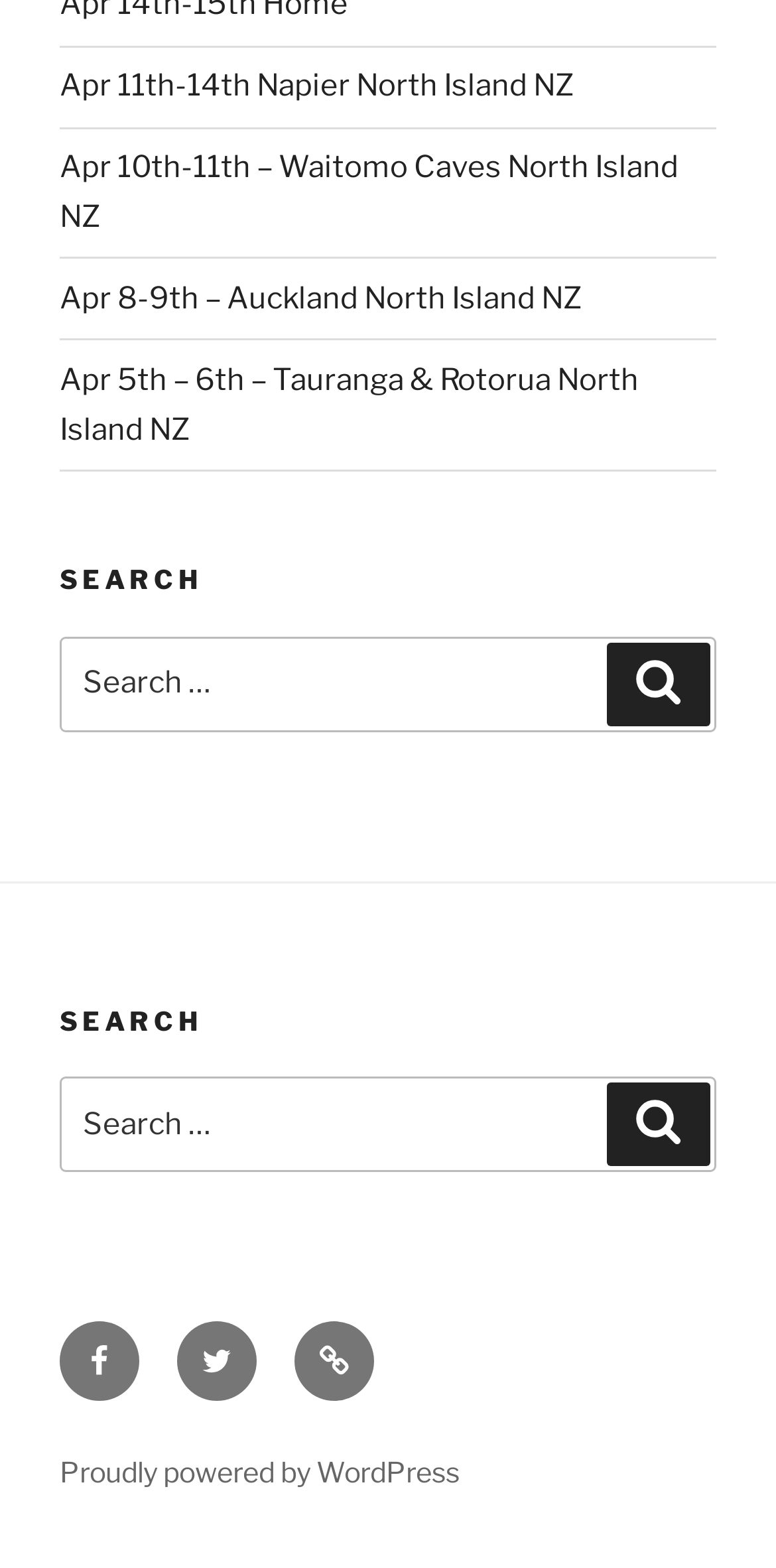What is the destination of the trip on April 11th-14th?
Could you please answer the question thoroughly and with as much detail as possible?

I found the answer by looking at the link element with the text 'Apr 11th-14th Napier North Island NZ' which suggests that the destination of the trip on April 11th-14th is Napier North Island NZ.